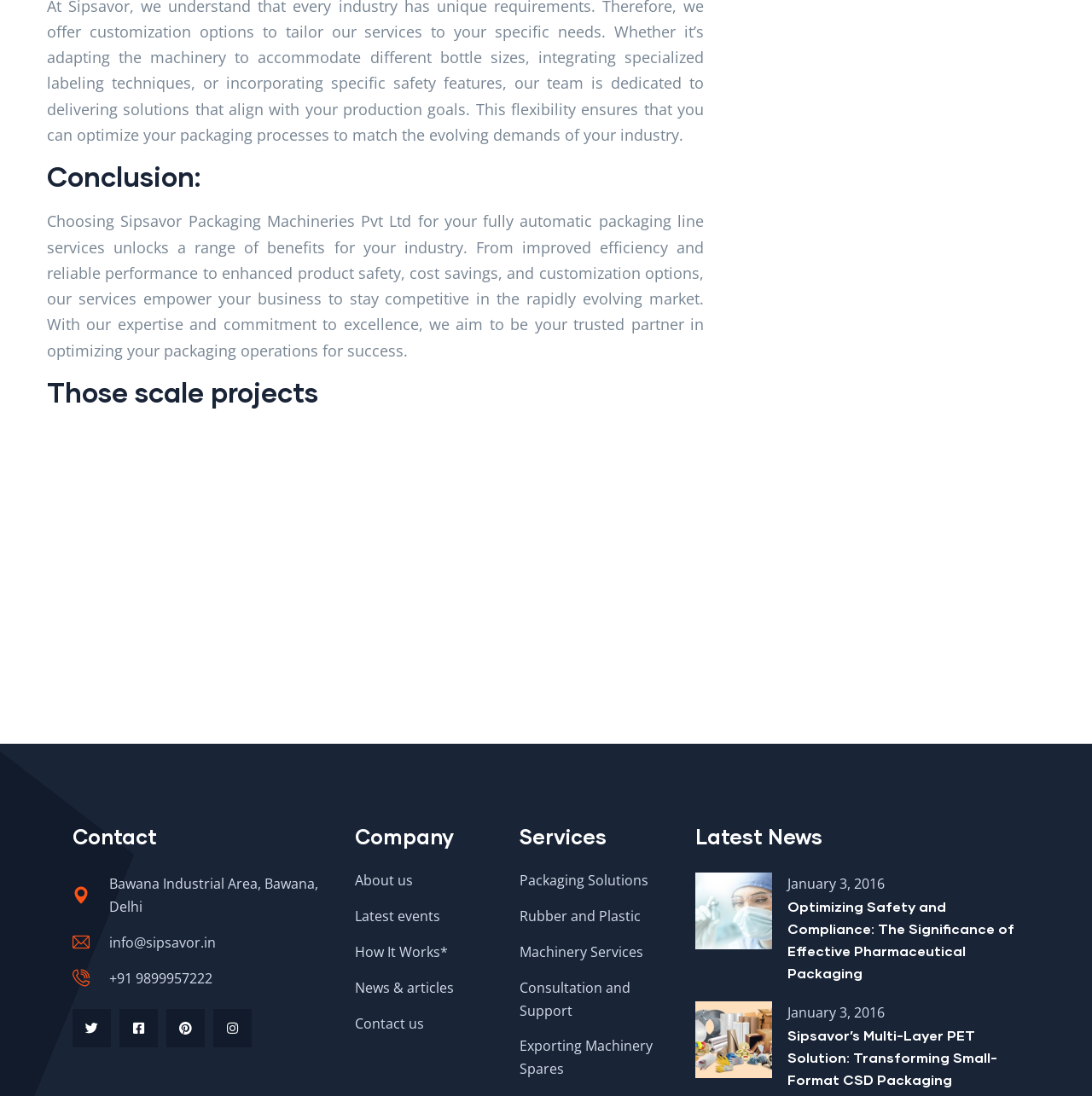What is the topic of the latest news article?
Based on the image, provide a one-word or brief-phrase response.

Pharmaceutical Packaging